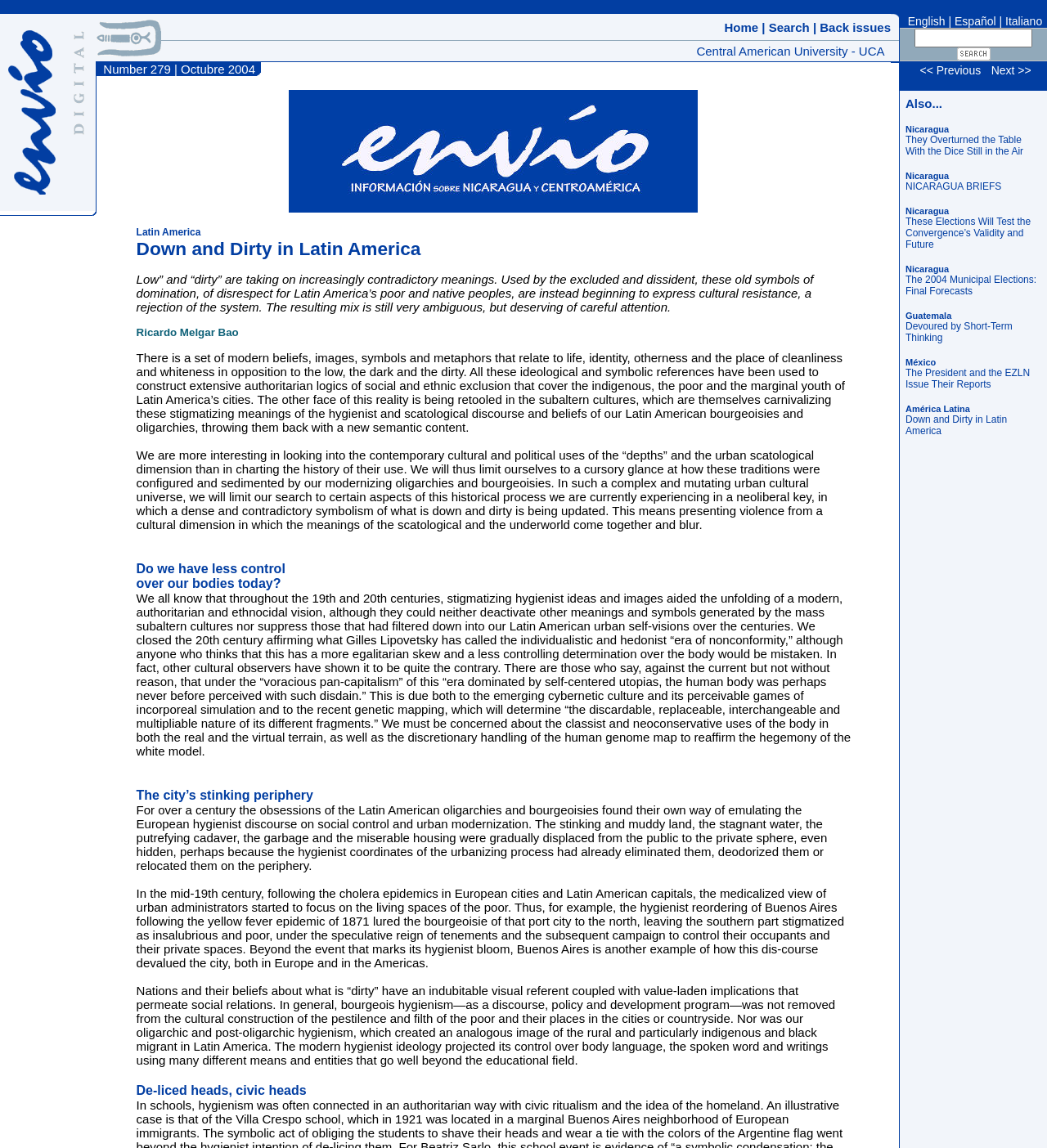Please identify the coordinates of the bounding box that should be clicked to fulfill this instruction: "Click on the 'English' language option".

[0.859, 0.012, 1.0, 0.024]